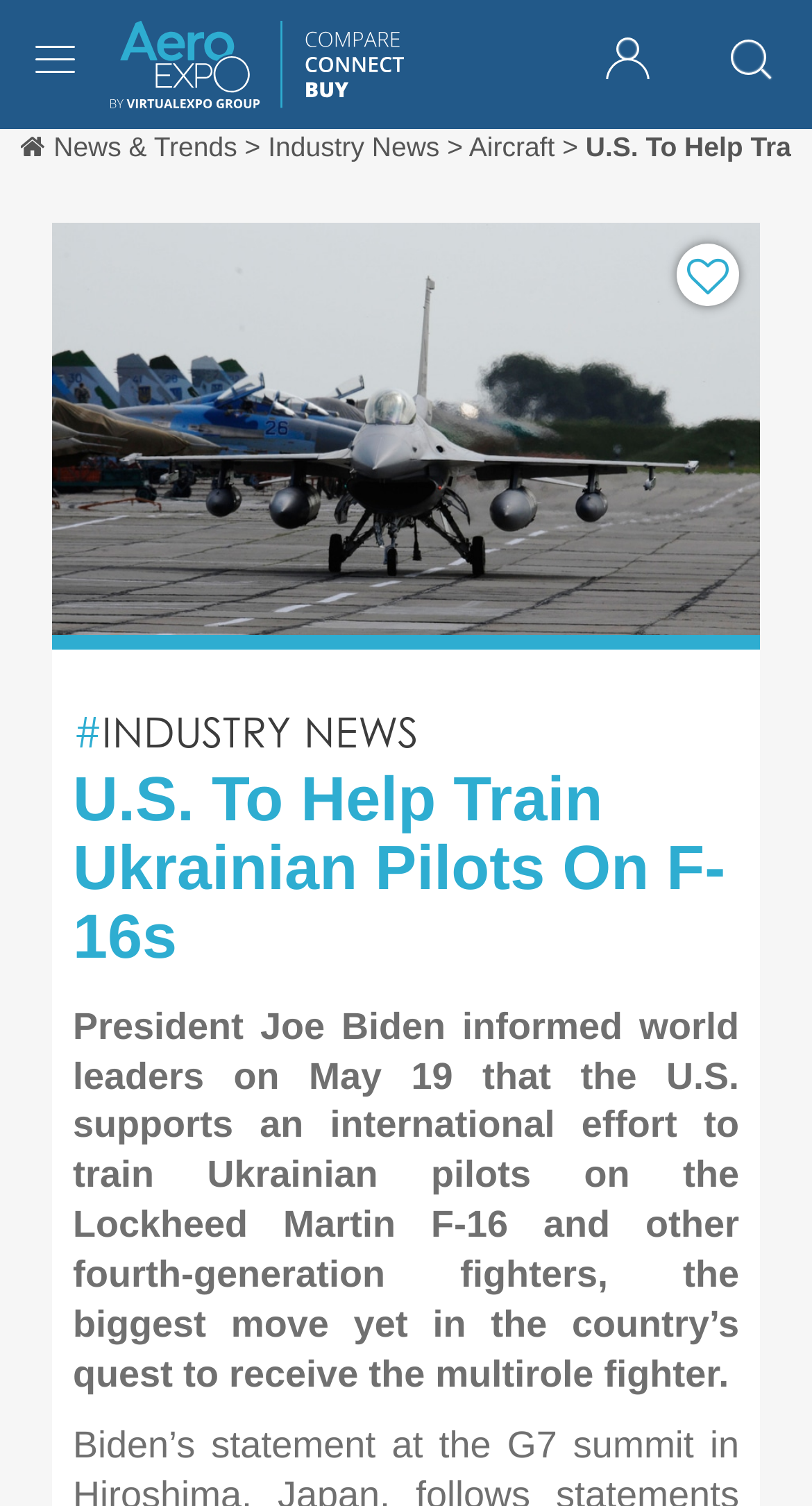Elaborate on the different components and information displayed on the webpage.

The webpage appears to be a news article or blog post about the U.S. helping to train Ukrainian pilots on F-16s. At the top left of the page, there is a navigation menu with links to different languages, including French, Spanish, Italian, German, Chinese, Japanese, Portuguese, and Russian. Below this menu, there are currency options, such as EUR, GBP, CNY, and others.

On the top right of the page, there is a search bar where users can input keywords to search for products or brands. Next to the search bar, there is a link to a B2B marketplace for aeronautical equipment, accompanied by a small image.

The main content of the page is divided into sections. The first section is a news and trends section, with links to industry news and aircraft-related topics. Below this, there is a heading that reads "#INDUSTRY NEWS", followed by a subheading that reads "U.S. To Help Train Ukrainian Pilots On F-16s". This is the main topic of the article, which discusses President Joe Biden's announcement to support an international effort to train Ukrainian pilots on the Lockheed Martin F-16 and other fourth-generation fighters.

At the bottom of the page, there are two buttons, "Compare" and "Remove all", which may be related to comparing or removing products from a list.

Overall, the webpage appears to be a news article or blog post about a specific topic in the aerospace industry, with navigation menus and search functionality at the top, and a main content section that discusses the topic in detail.